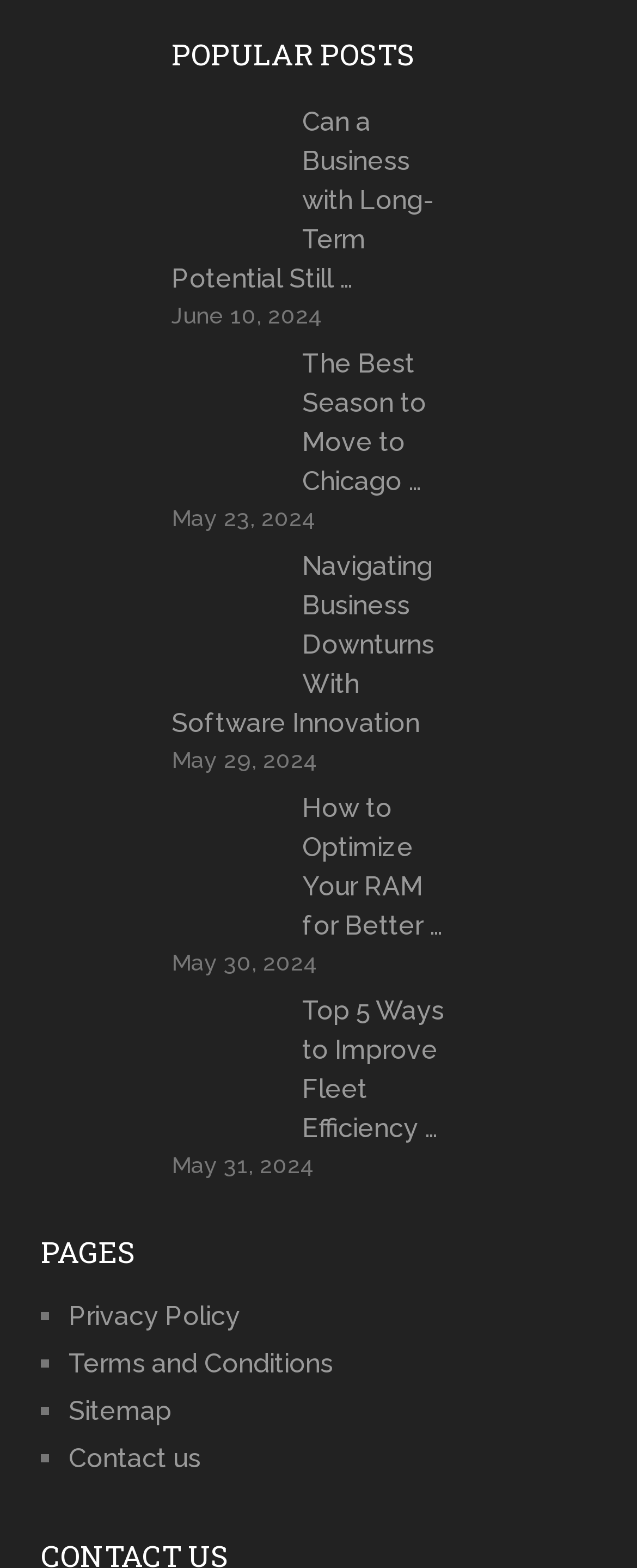How many links are under the 'PAGES' heading?
Based on the visual, give a brief answer using one word or a short phrase.

4